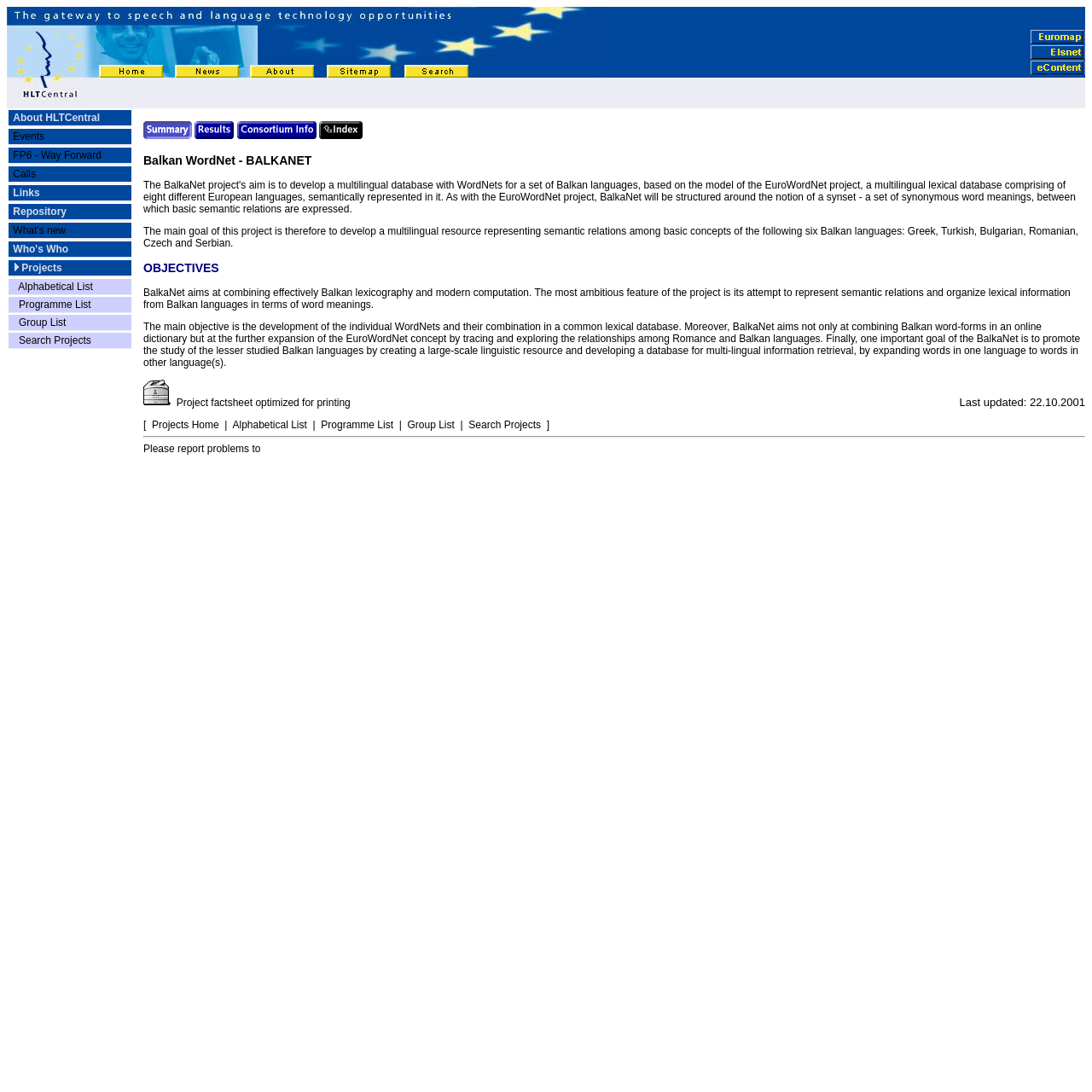Please provide a comprehensive response to the question below by analyzing the image: 
How many Balkan languages are involved in the BALKANET project?

According to the webpage, the BALKANET project involves six Balkan languages: Greek, Turkish, Bulgarian, Romanian, Czech, and Serbian.